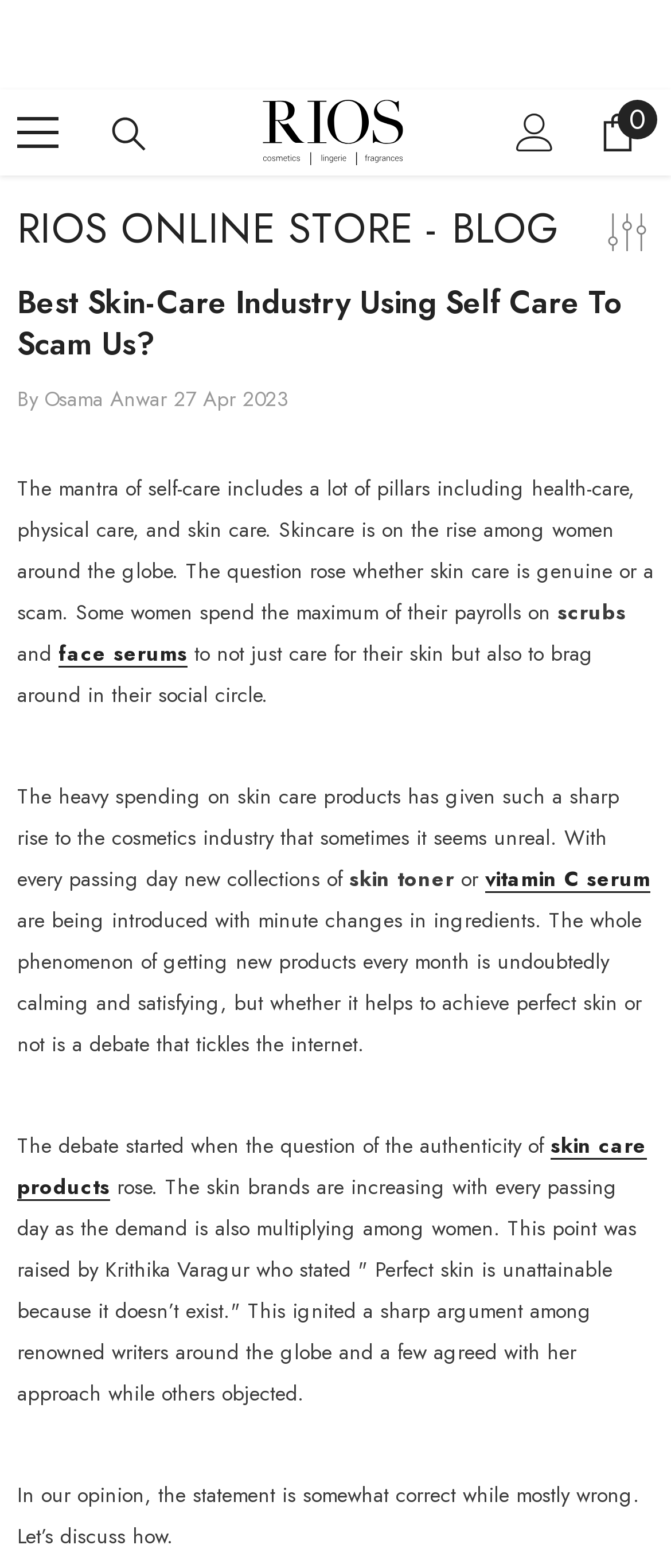What is the date of the blog post?
Using the image as a reference, answer the question with a short word or phrase.

27 Apr 2023